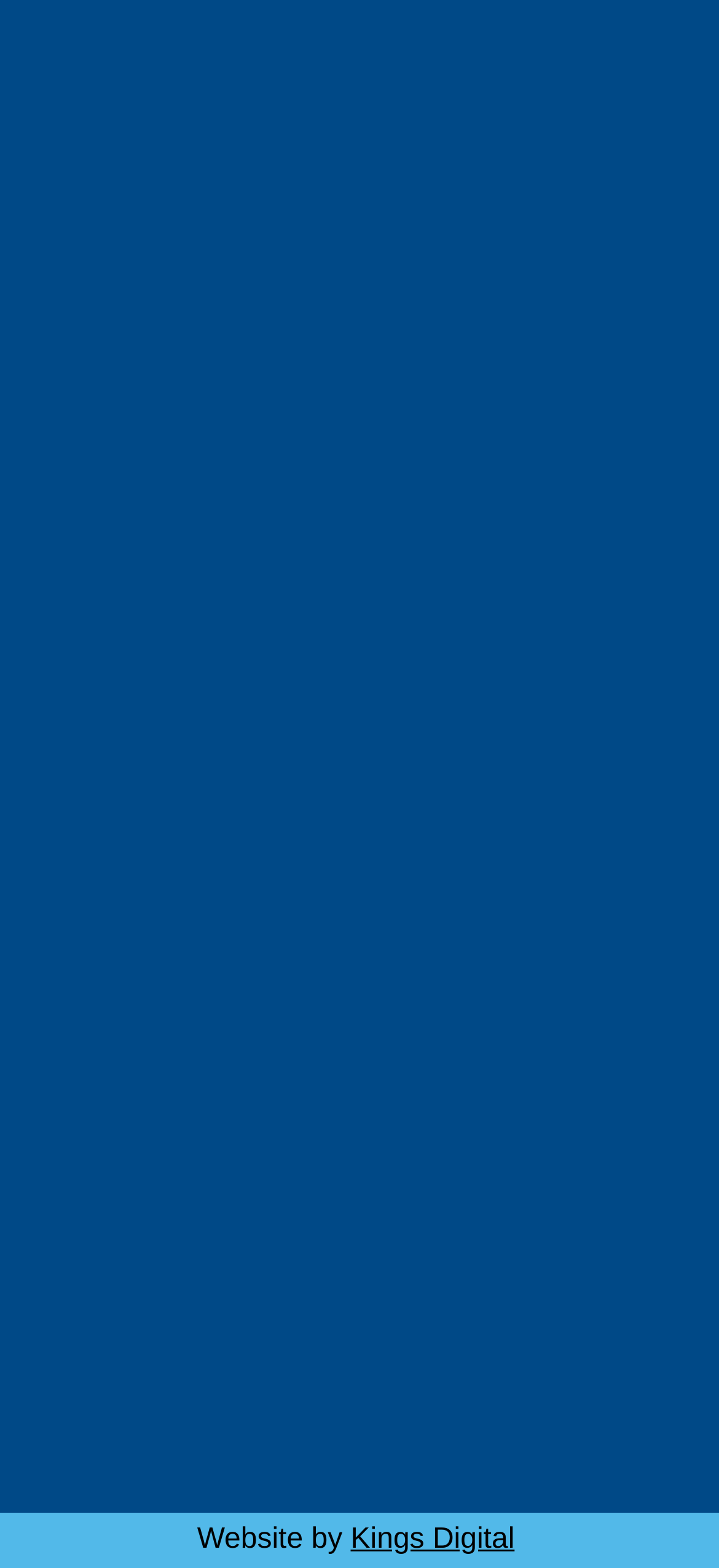Bounding box coordinates are given in the format (top-left x, top-left y, bottom-right x, bottom-right y). All values should be floating point numbers between 0 and 1. Provide the bounding box coordinate for the UI element described as: What Services does CFT Offer

[0.191, 0.648, 0.809, 0.667]